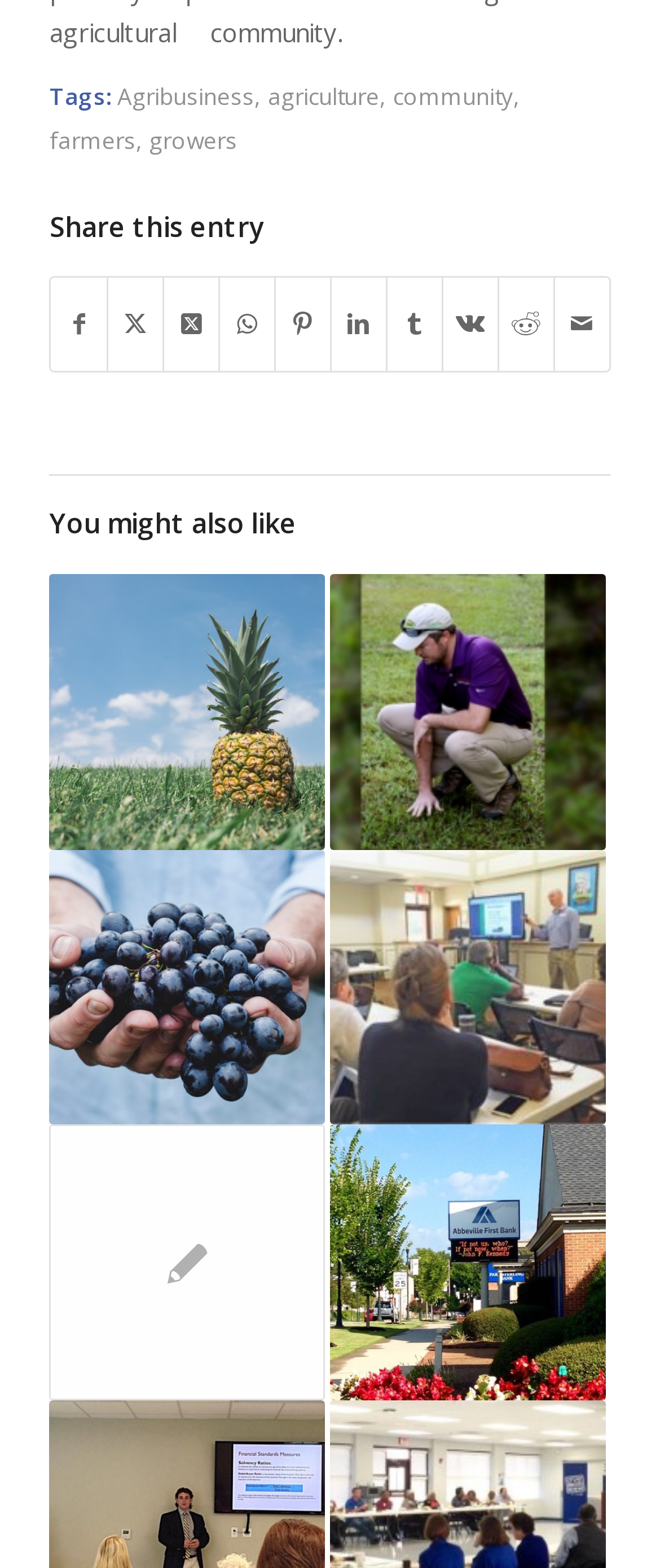Given the element description: "Entrepreneurship Academy", predict the bounding box coordinates of the UI element it refers to, using four float numbers between 0 and 1, i.e., [left, top, right, bottom].

[0.5, 0.542, 0.917, 0.717]